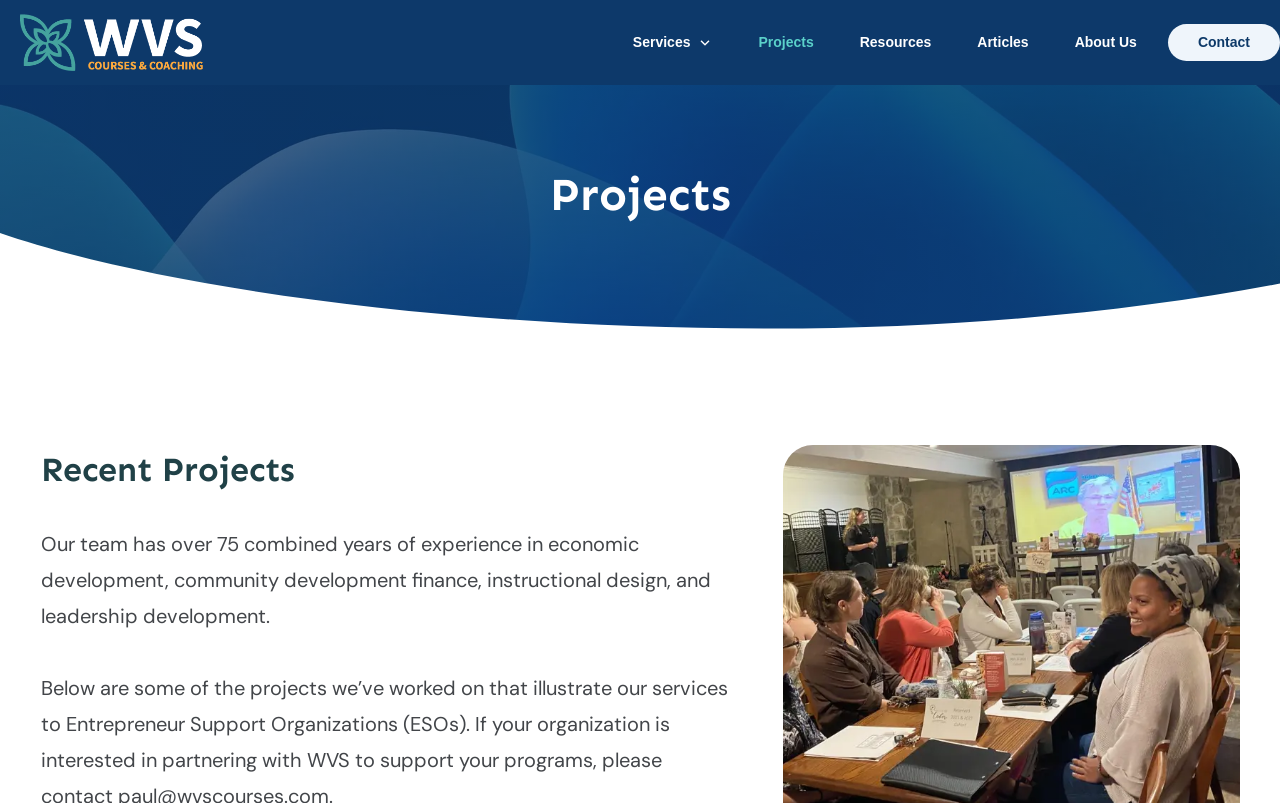Describe the webpage in detail, including text, images, and layout.

The webpage is about showcasing the projects of a team with expertise in economic development, community development finance, instructional design, and leadership development. At the top, there are six links: '', 'Services', 'Projects', 'Resources', 'Articles', and 'About Us', followed by 'Contact', all aligned horizontally. 

Below these links, there is a large image that spans the entire width of the page. 

Further down, there is a heading 'Projects' followed by a subheading 'Recent Projects'. Below the subheading, there is a paragraph of text that describes the team's experience in various fields.